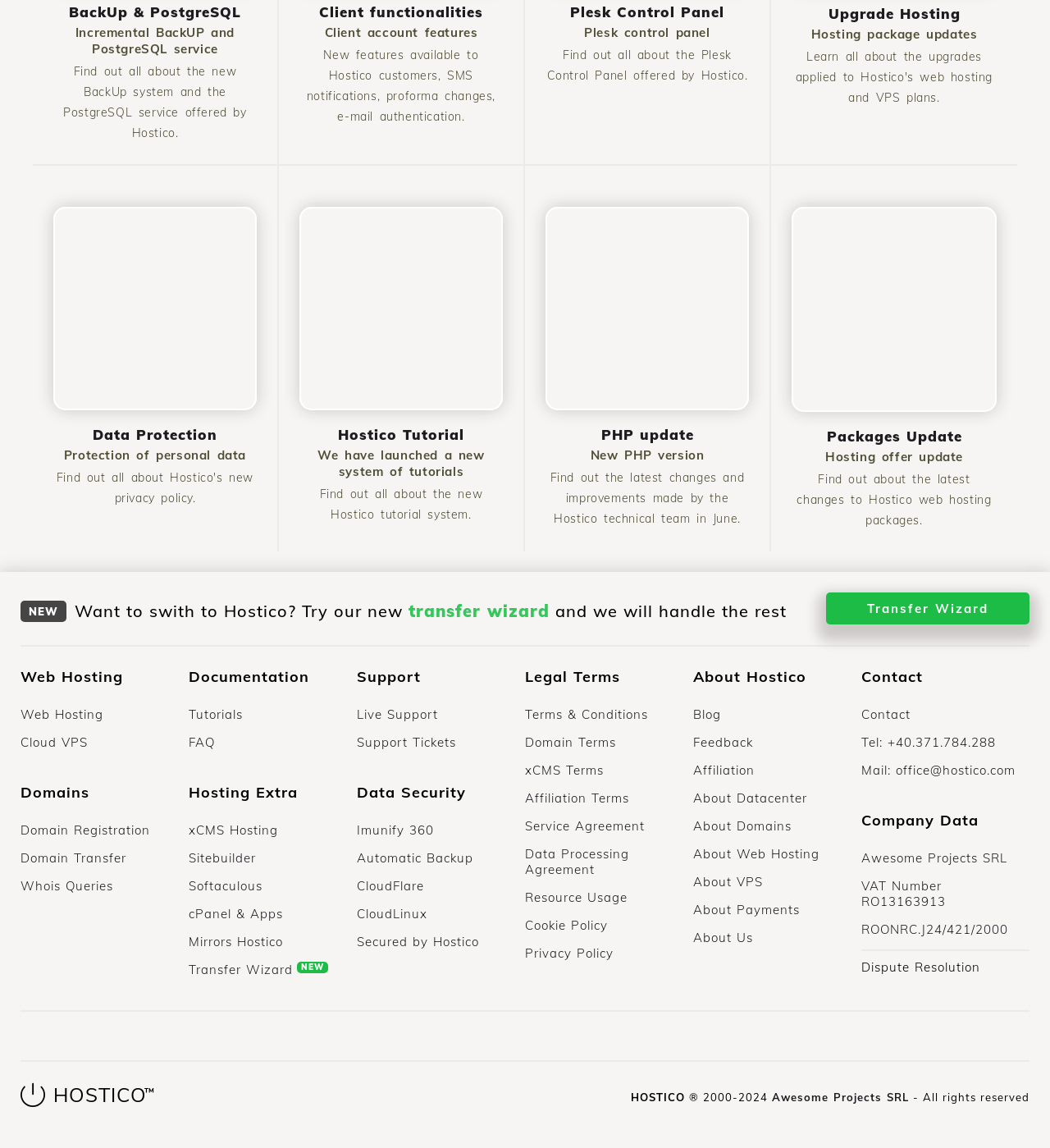Determine the bounding box coordinates (top-left x, top-left y, bottom-right x, bottom-right y) of the UI element described in the following text: xCMS Hosting

[0.18, 0.716, 0.34, 0.741]